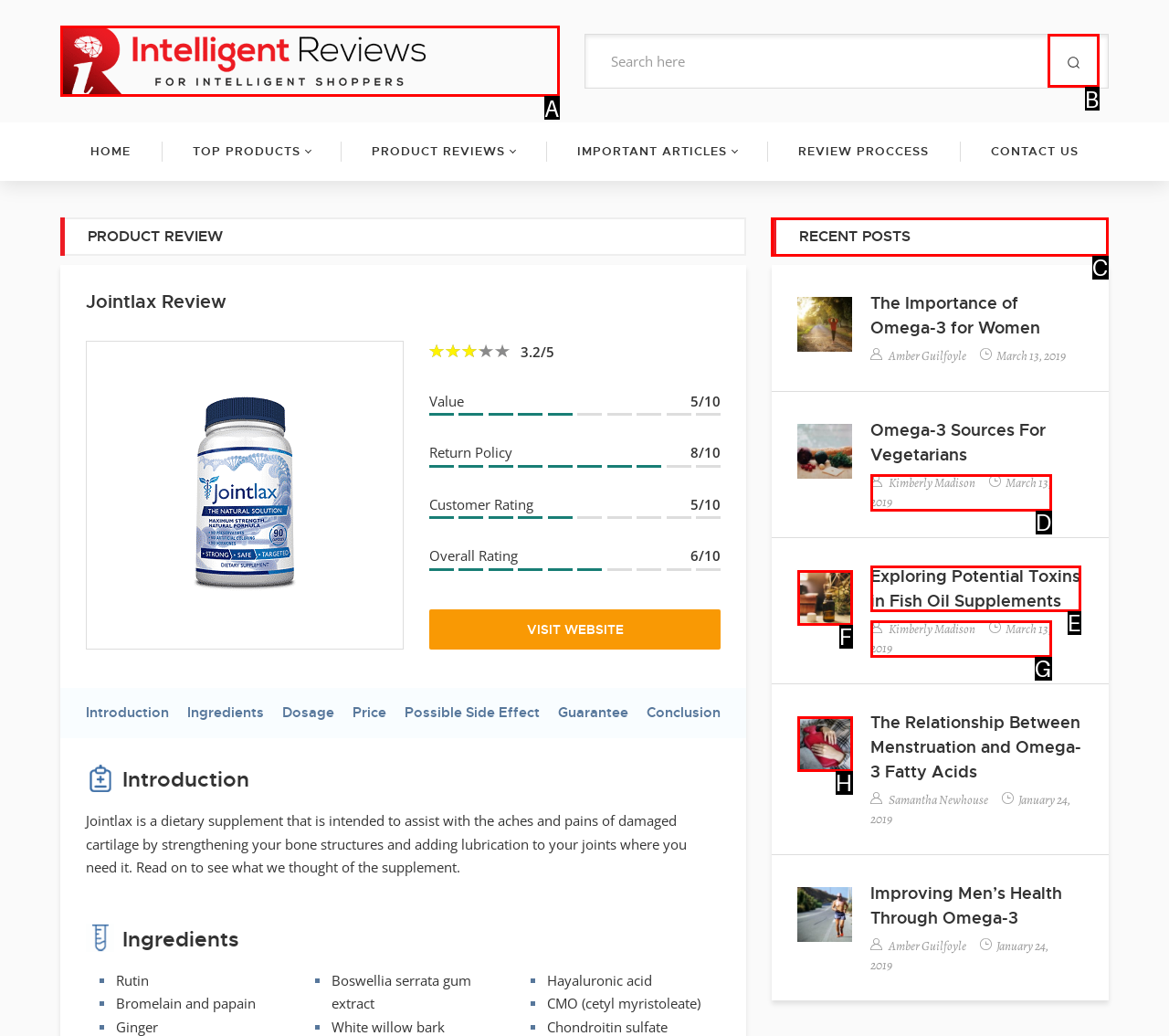Indicate which lettered UI element to click to fulfill the following task: Check recent posts
Provide the letter of the correct option.

C